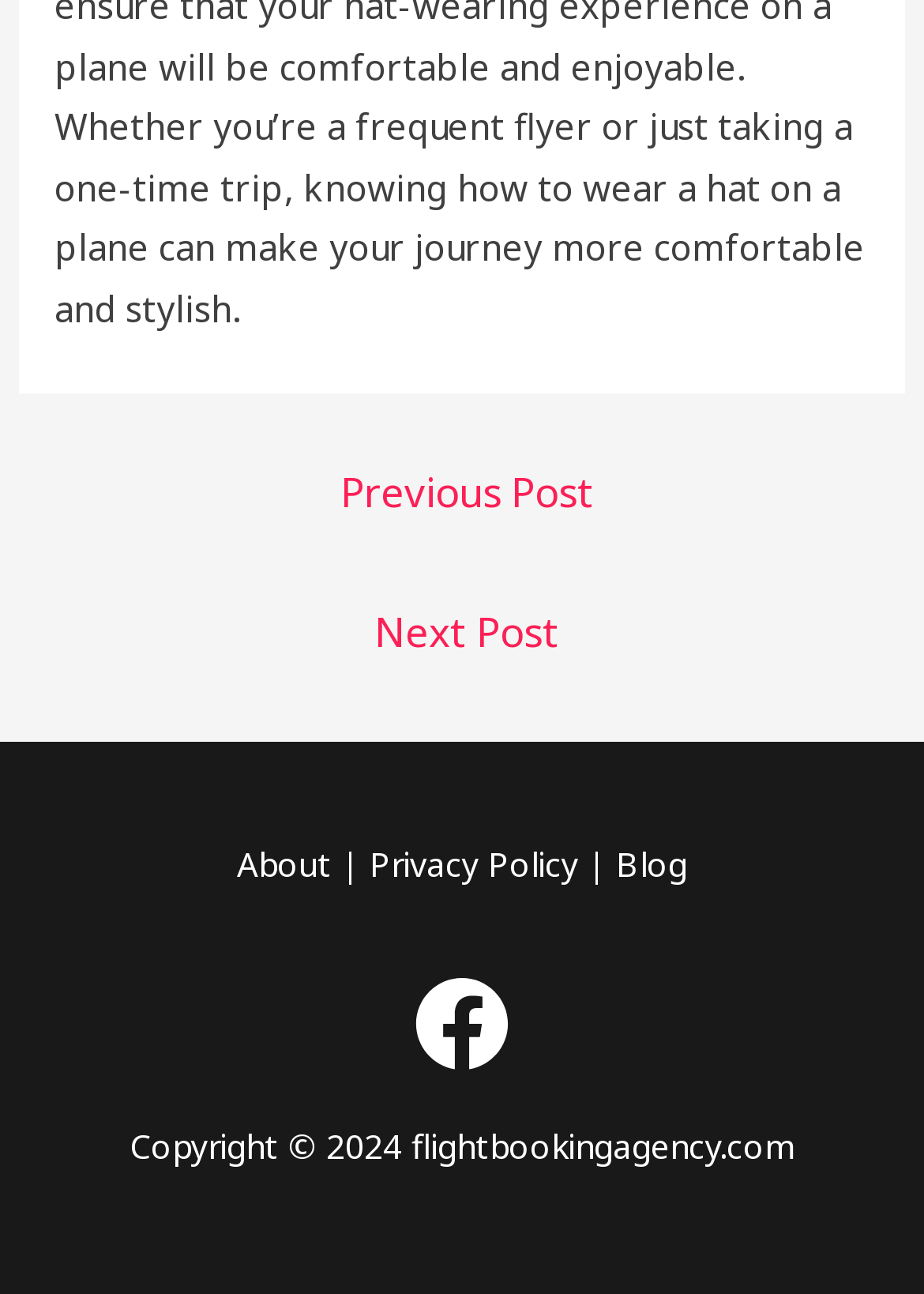Using the information shown in the image, answer the question with as much detail as possible: What is the purpose of the 'About' and 'Privacy Policy' links?

The 'About' and 'Privacy Policy' links are located in the footer section, which suggests that they provide additional information about the website. The 'About' link likely leads to a page that describes the website's purpose, mission, or team, while the 'Privacy Policy' link likely leads to a page that outlines the website's privacy policies and practices.